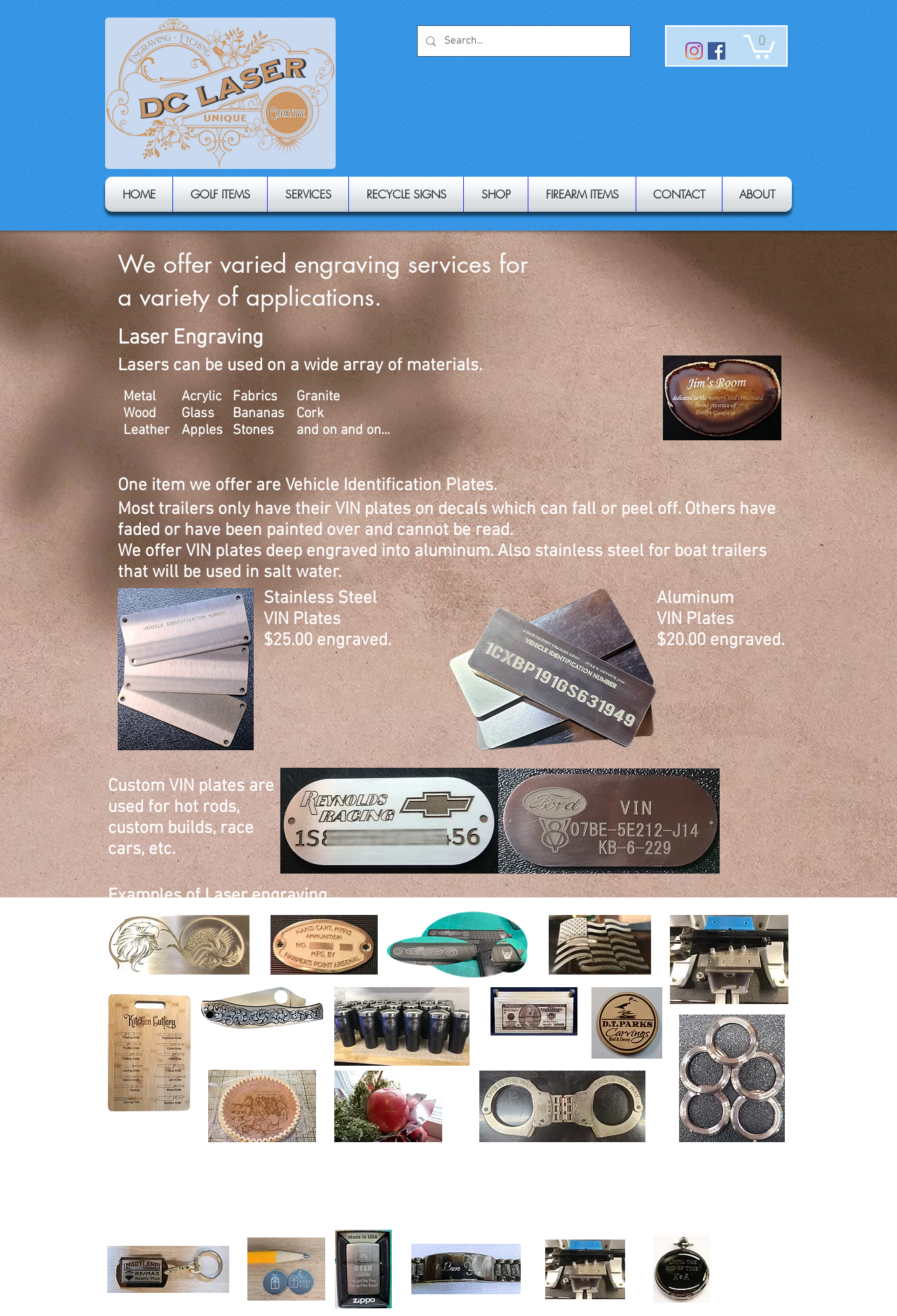Give an extensive and precise description of the webpage.

The webpage is about engraving services offered by dclaser. At the top left corner, there is a logo image. Below the logo, there is a search bar with a magnifying glass icon. To the right of the search bar, there is a social bar with links to Instagram and Facebook.

On the top right corner, there is a cart button with a count of 0 items. Below the cart button, there is a navigation menu with links to various sections of the website, including HOME, GOLF ITEMS, SERVICES, RECYCLE SIGNS, SHOP, FIREARM ITEMS, CONTACT, and ABOUT.

The main content of the webpage is divided into sections. The first section has a heading that reads "We offer varied engraving services for a variety of applications." Below the heading, there are several subheadings that list the materials that can be engraved, including metal, wood, leather, acrylic, glass, and more.

The next section is about laser engraving, with a heading that reads "Laser Engraving". Below the heading, there are several images showcasing examples of laser-engraved items, including vehicle identification plates, custom VIN plates, and various other objects.

The following section is about mechanical engraving, with a heading that reads "Mechanical Engraving". Below the heading, there are several images showcasing examples of mechanically engraved items, including key fobs, baby medallions, Zippo lighters, ID bracelets, and pocket watches.

Throughout the webpage, there are numerous images showcasing the various engraving services offered by dclaser. The images are scattered throughout the sections, providing visual examples of the services described in the headings and text.